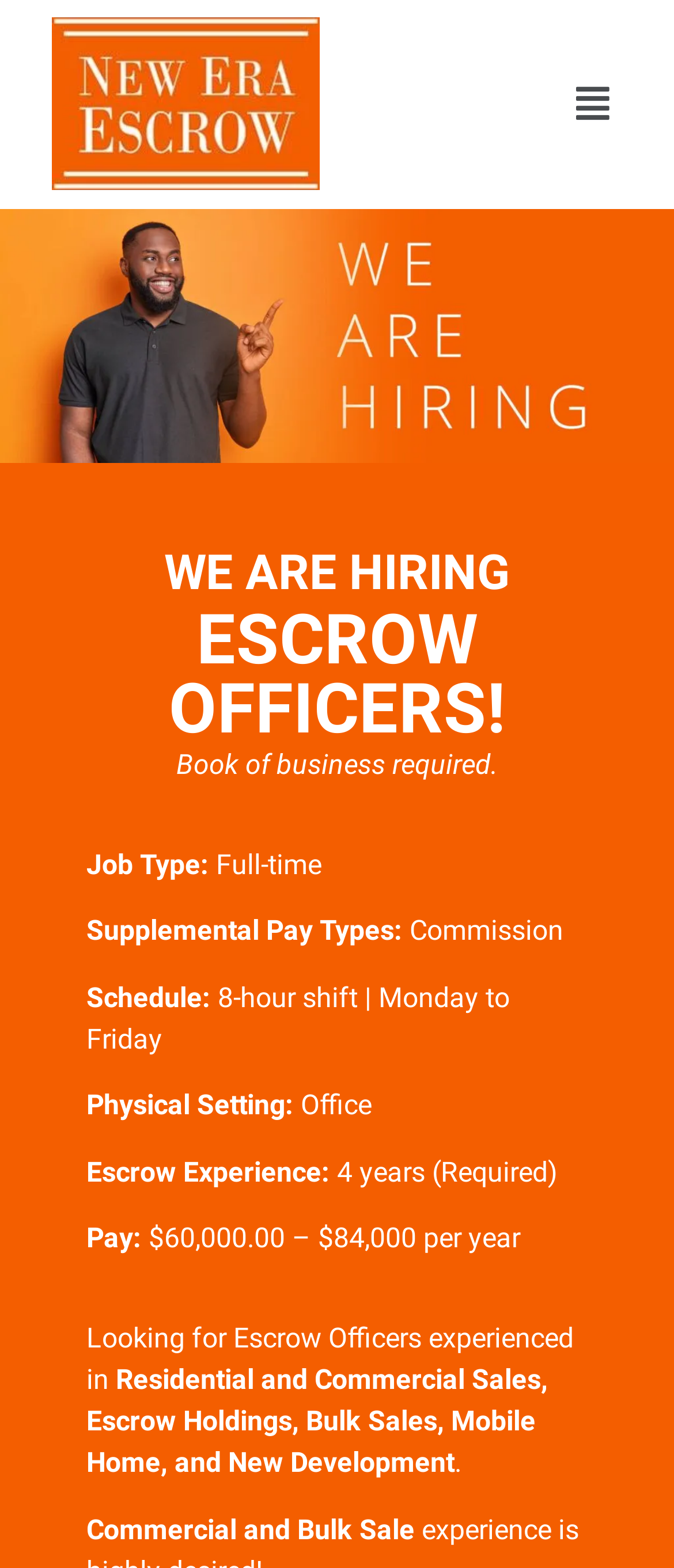Based on the element description Menu, identify the bounding box coordinates for the UI element. The coordinates should be in the format (top-left x, top-left y, bottom-right x, bottom-right y) and within the 0 to 1 range.

[0.835, 0.045, 0.923, 0.087]